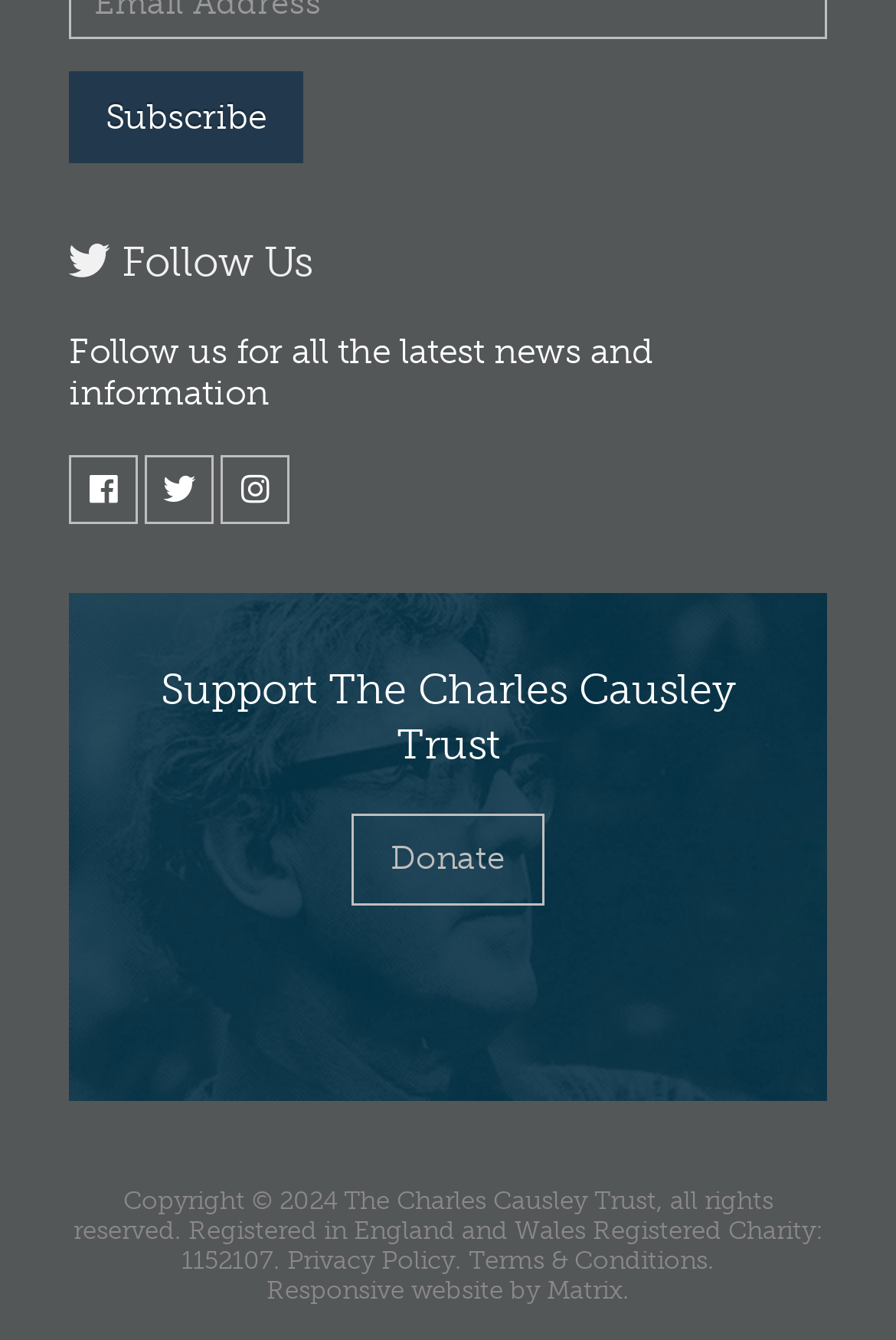How many social media links are available? Observe the screenshot and provide a one-word or short phrase answer.

3